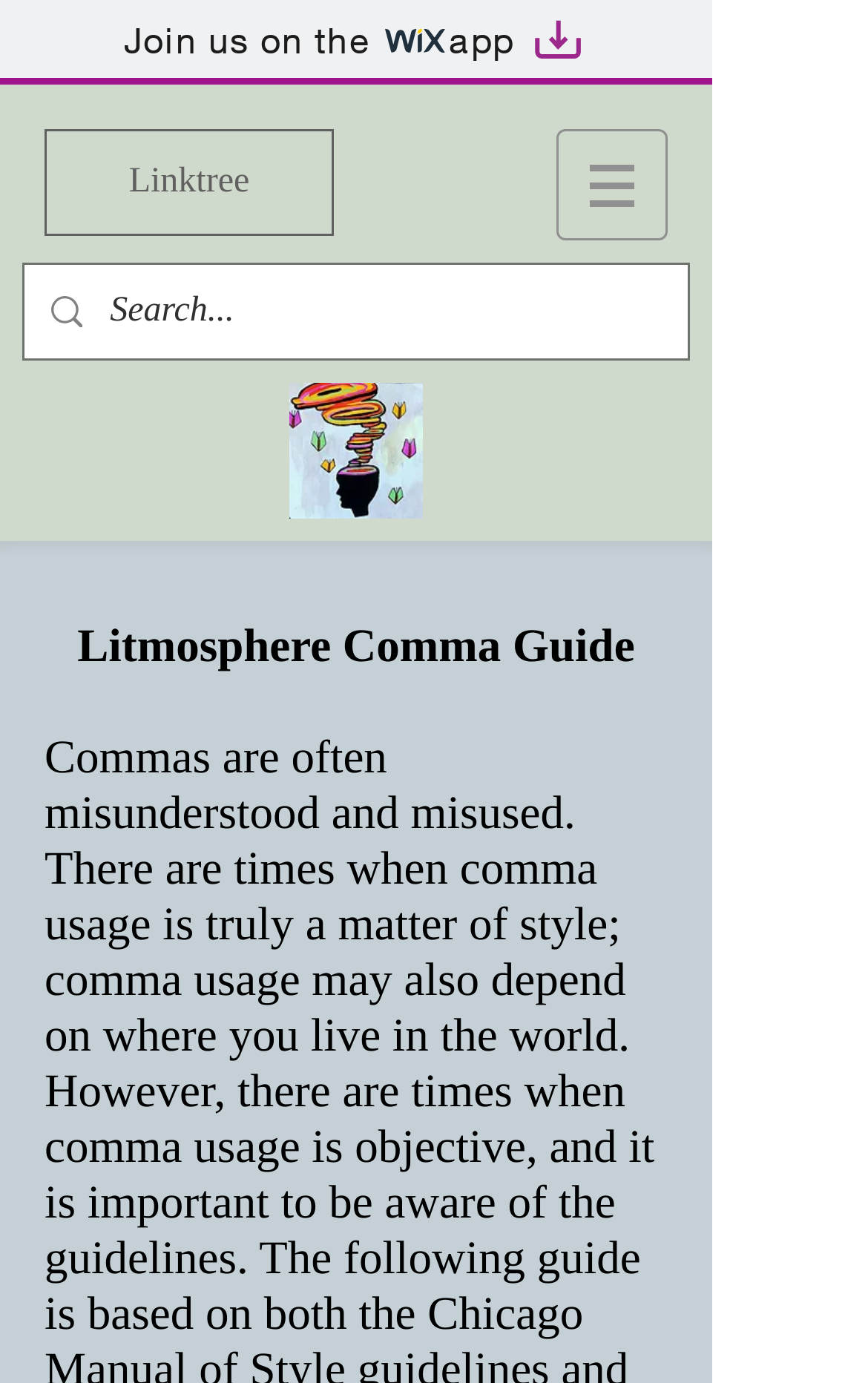What is the logo image filename?
Using the information from the image, give a concise answer in one word or a short phrase.

logo.jpg